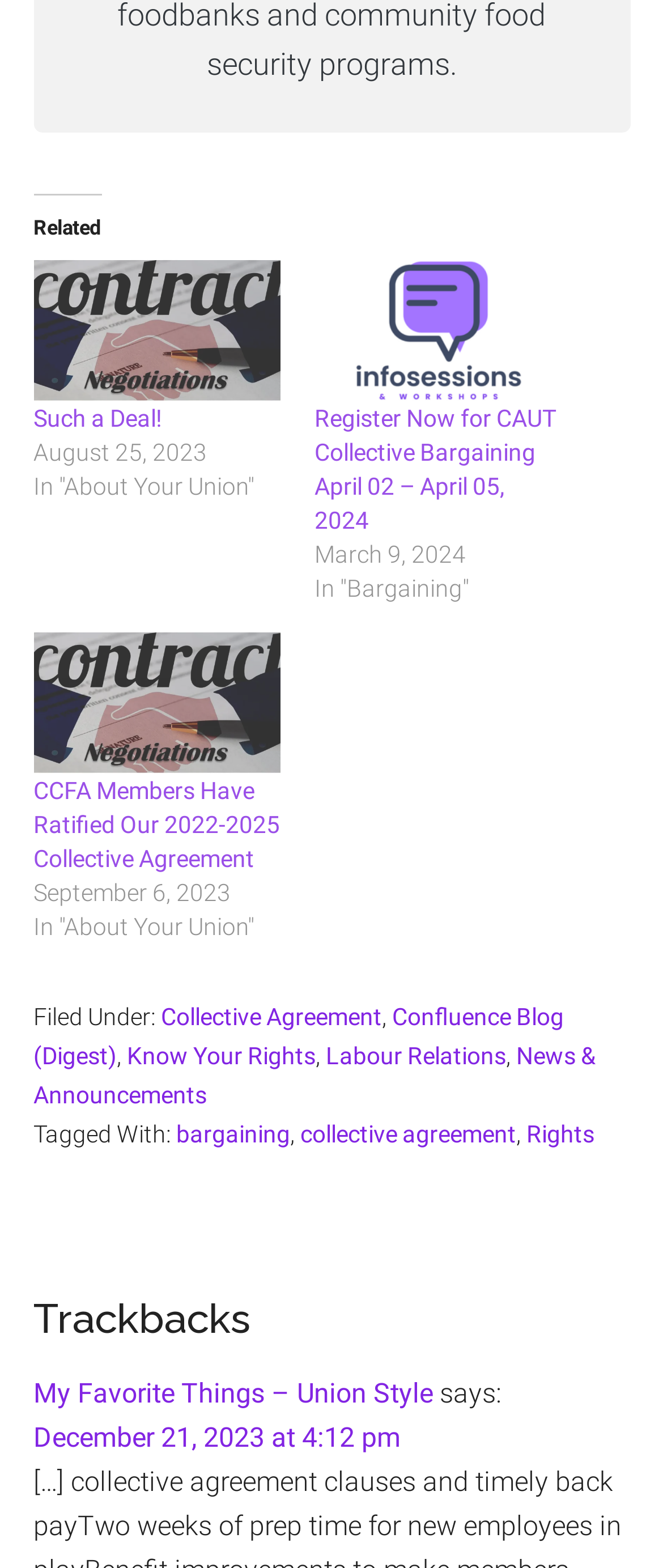Can you specify the bounding box coordinates of the area that needs to be clicked to fulfill the following instruction: "Read 'CCFA Members Have Ratified Our 2022-2025 Collective Agreement'"?

[0.05, 0.403, 0.423, 0.494]